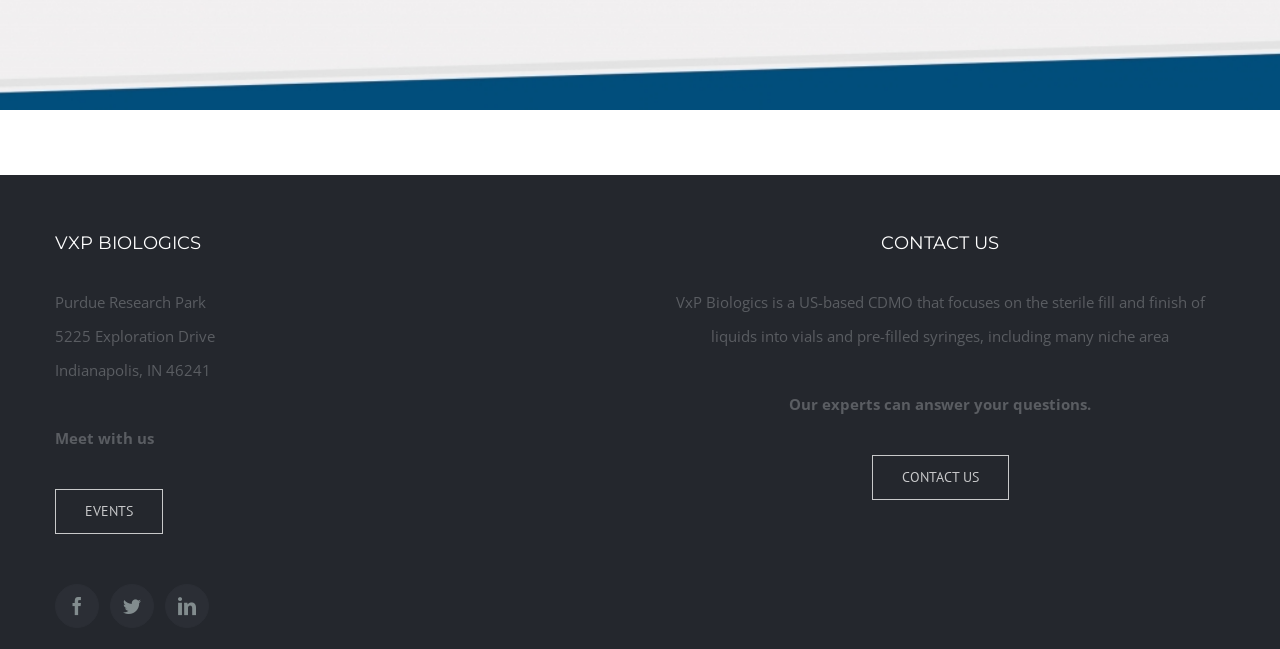Identify the bounding box for the given UI element using the description provided. Coordinates should be in the format (top-left x, top-left y, bottom-right x, bottom-right y) and must be between 0 and 1. Here is the description: aria-label="Facebook"

[0.043, 0.9, 0.077, 0.968]